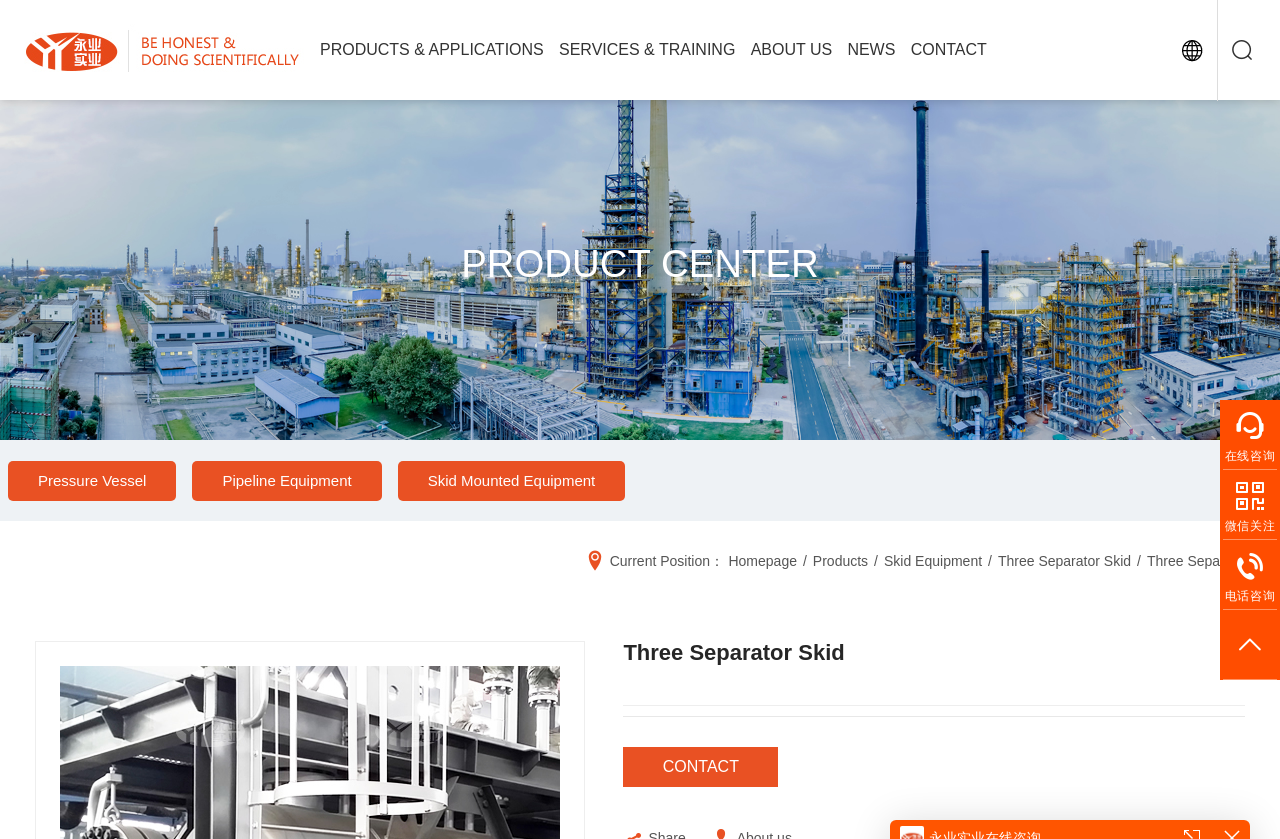Using the information in the image, give a detailed answer to the following question: How many product categories are listed?

The product categories are listed in the middle of the webpage, and they are 'Pressure Vessel', 'Pipeline Equipment', and 'Skid Mounted Equipment'. These categories are links that likely lead to more detailed product information.